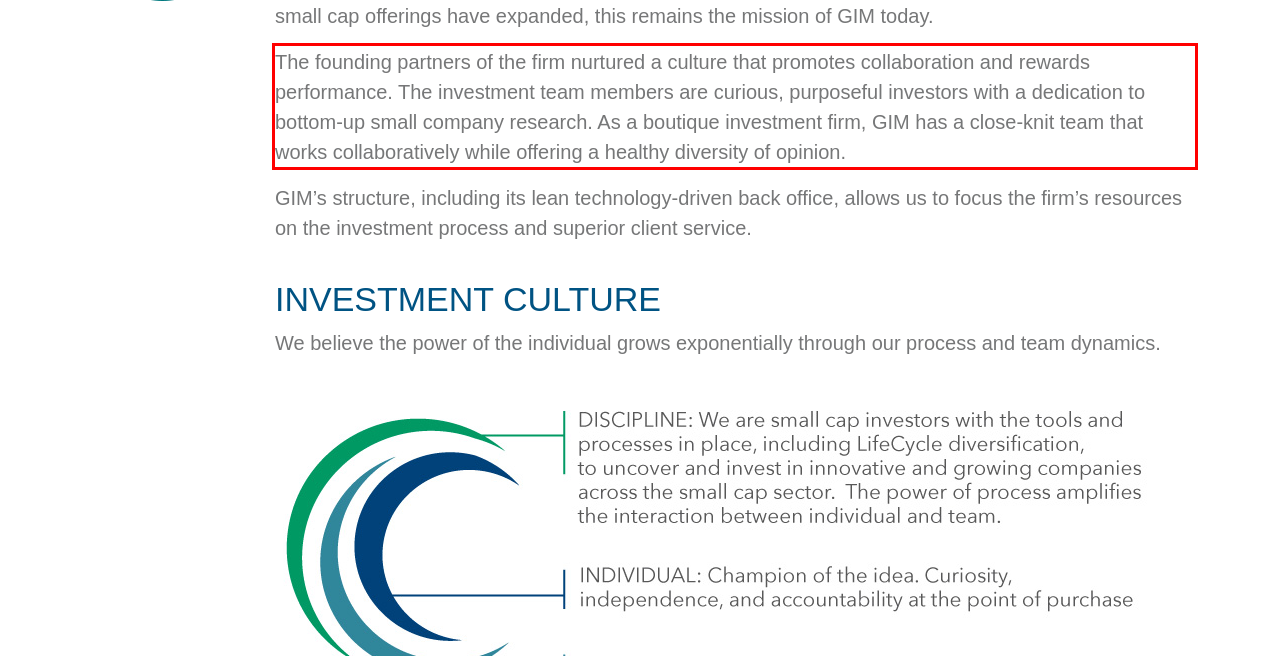Identify the text inside the red bounding box on the provided webpage screenshot by performing OCR.

The founding partners of the firm nurtured a culture that promotes collaboration and rewards performance. The investment team members are curious, purposeful investors with a dedication to bottom-up small company research. As a boutique investment firm, GIM has a close-knit team that works collaboratively while offering a healthy diversity of opinion.